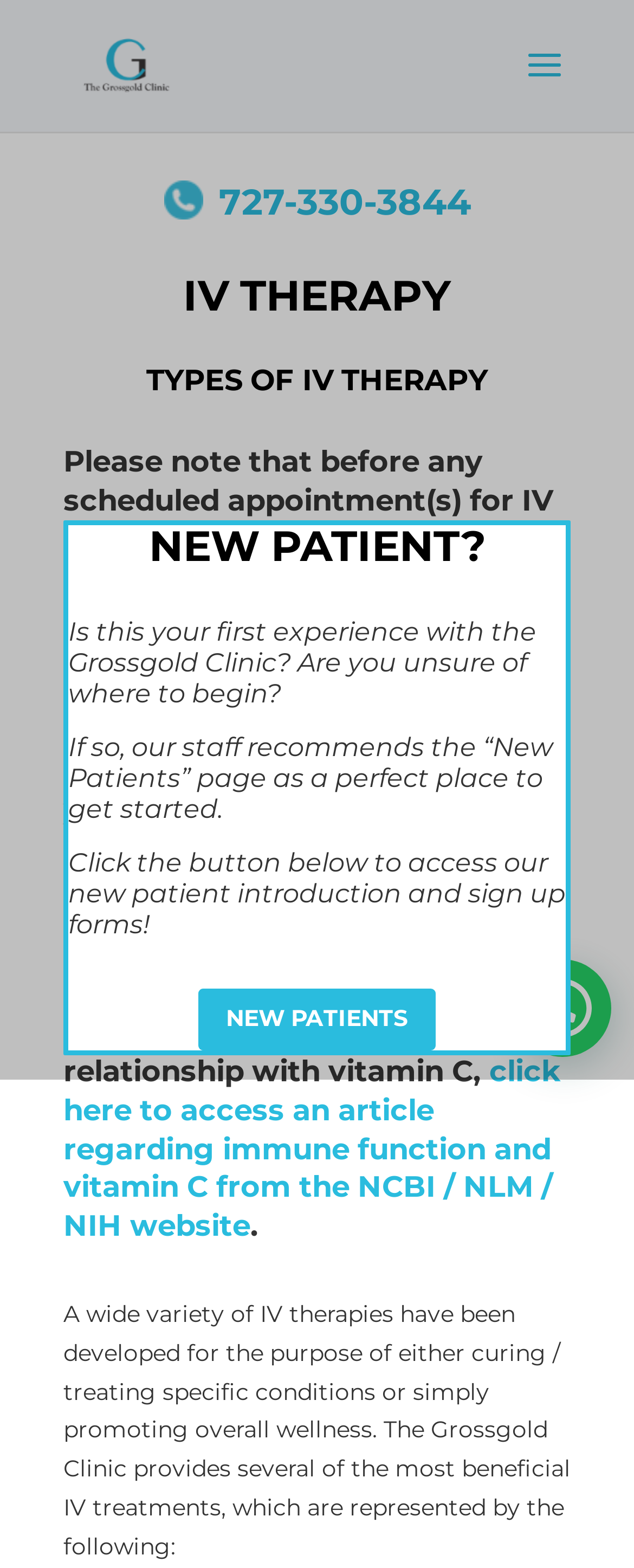Please provide a brief answer to the following inquiry using a single word or phrase:
What is the topic of the article linked on the webpage?

Immune function and vitamin C